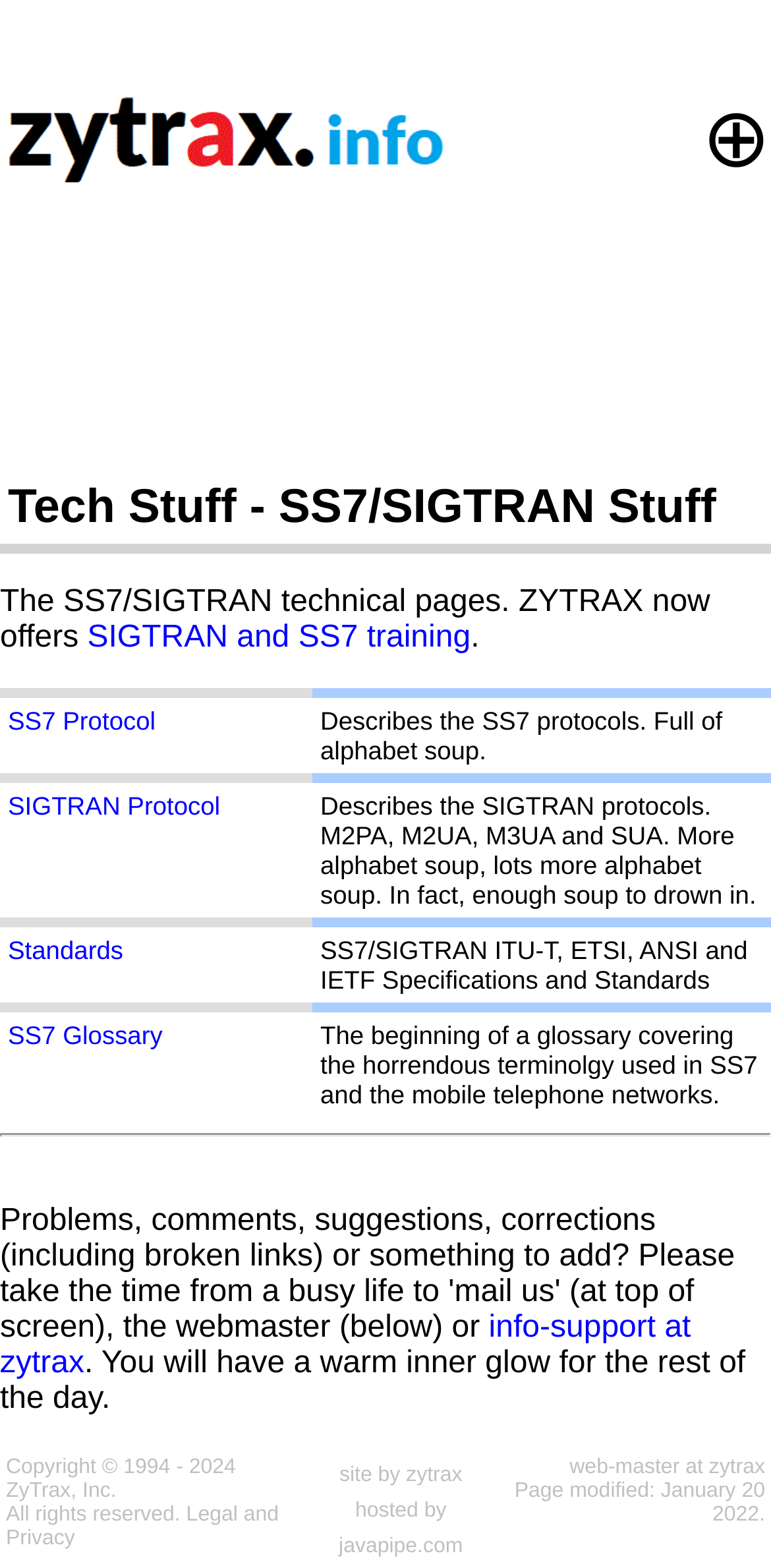Pinpoint the bounding box coordinates of the clickable area necessary to execute the following instruction: "View SIGTRAN and SS7 training". The coordinates should be given as four float numbers between 0 and 1, namely [left, top, right, bottom].

[0.113, 0.396, 0.61, 0.417]